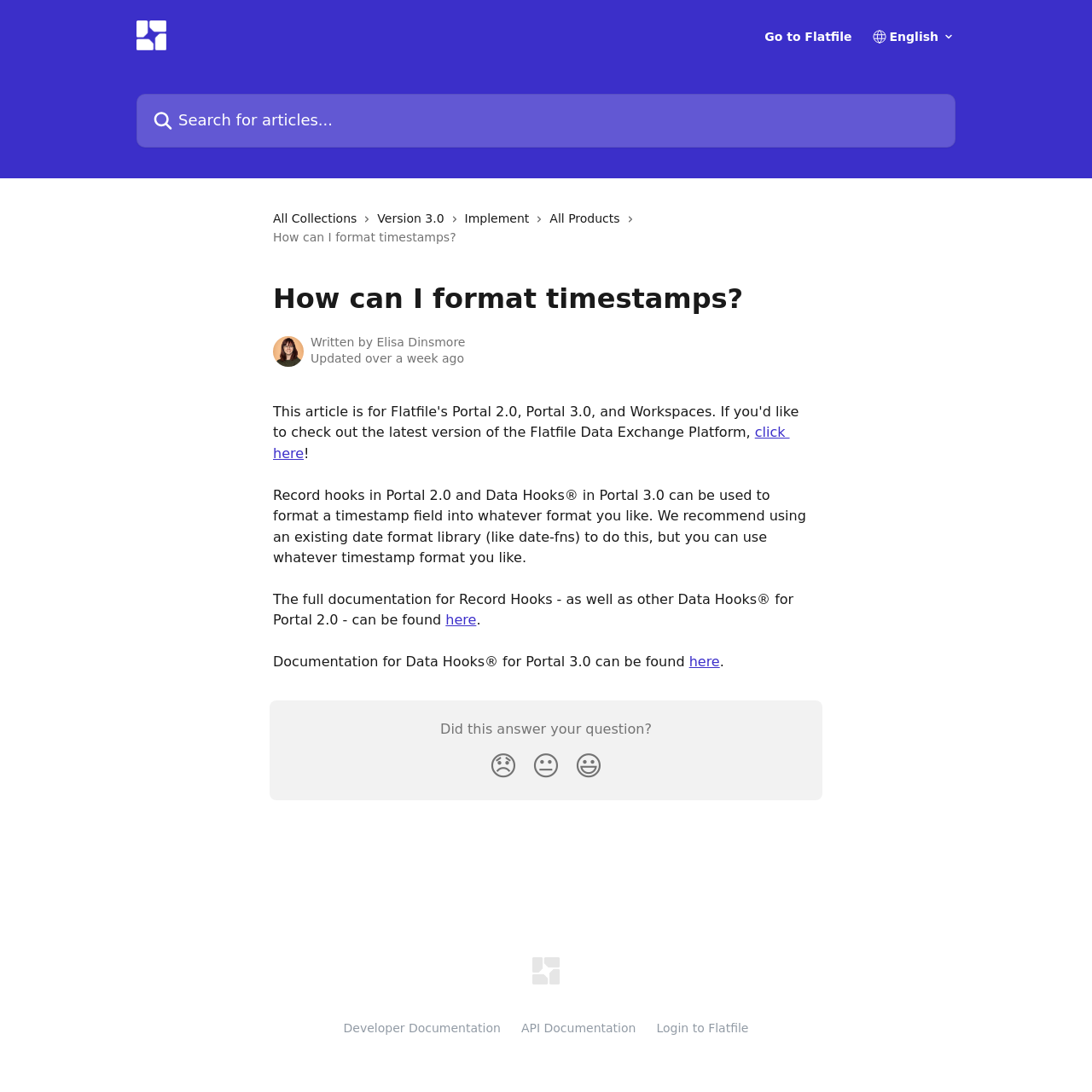What is the author of the article?
Please provide a single word or phrase as your answer based on the screenshot.

Elisa Dinsmore